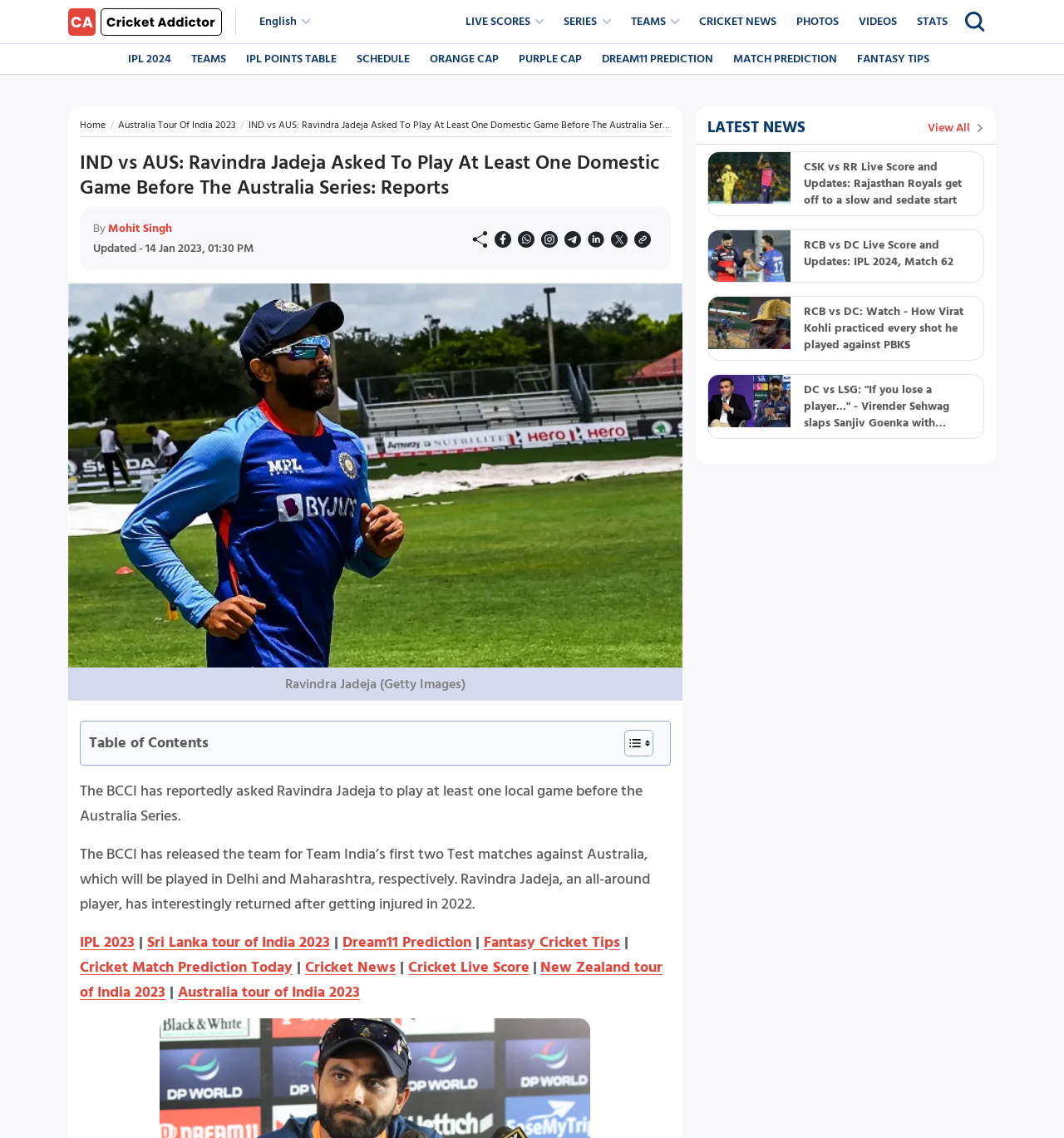Highlight the bounding box coordinates of the element you need to click to perform the following instruction: "Click the 'English' button."

[0.234, 0.007, 0.301, 0.031]